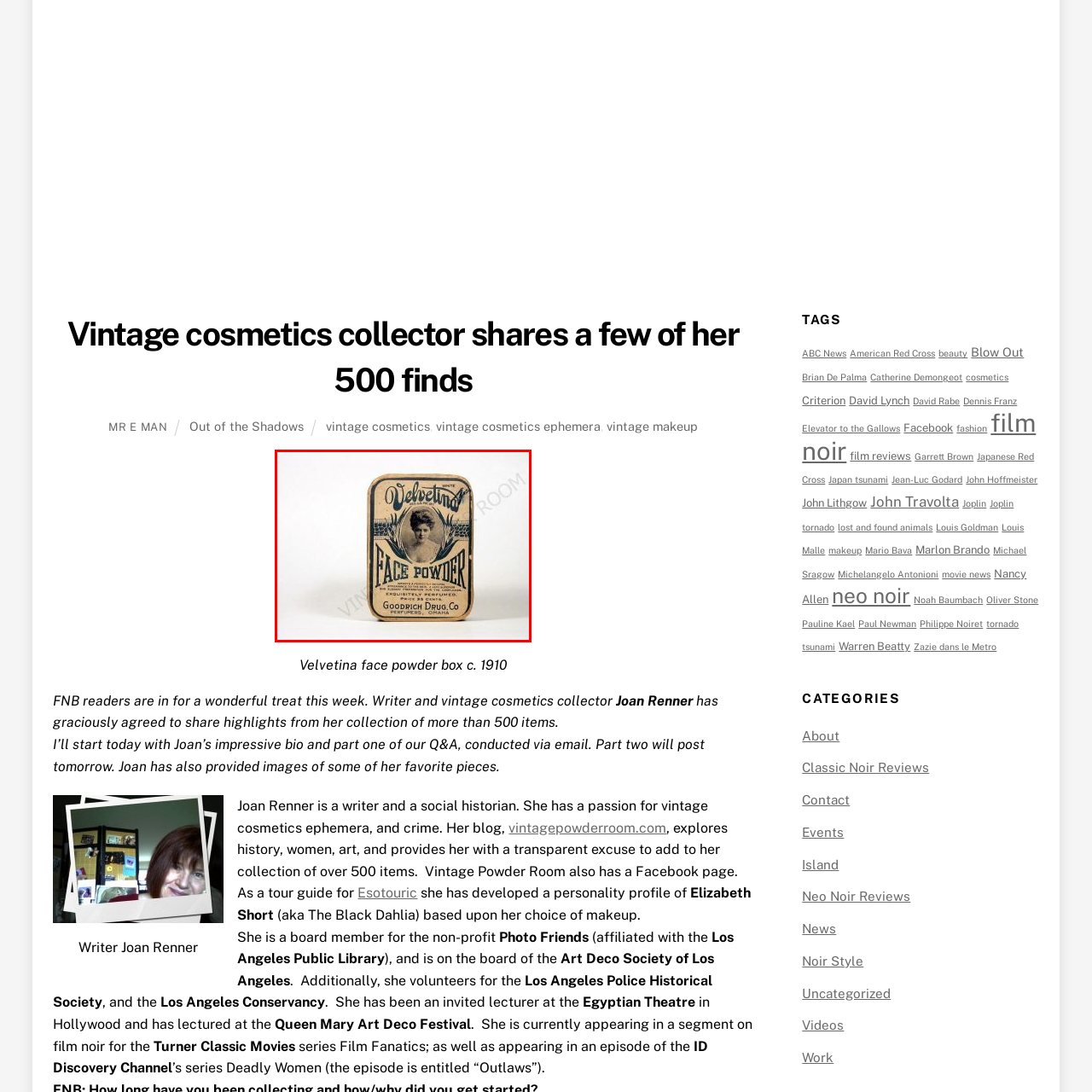Please analyze the portion of the image highlighted by the red bounding box and respond to the following question with a detailed explanation based on what you see: Who manufactured the Velvetina face powder?

The caption explicitly states that the product was 'made by Goodrich Drug Co., based in Omaha'. This information is important in understanding the origin and production of the cosmetic item.